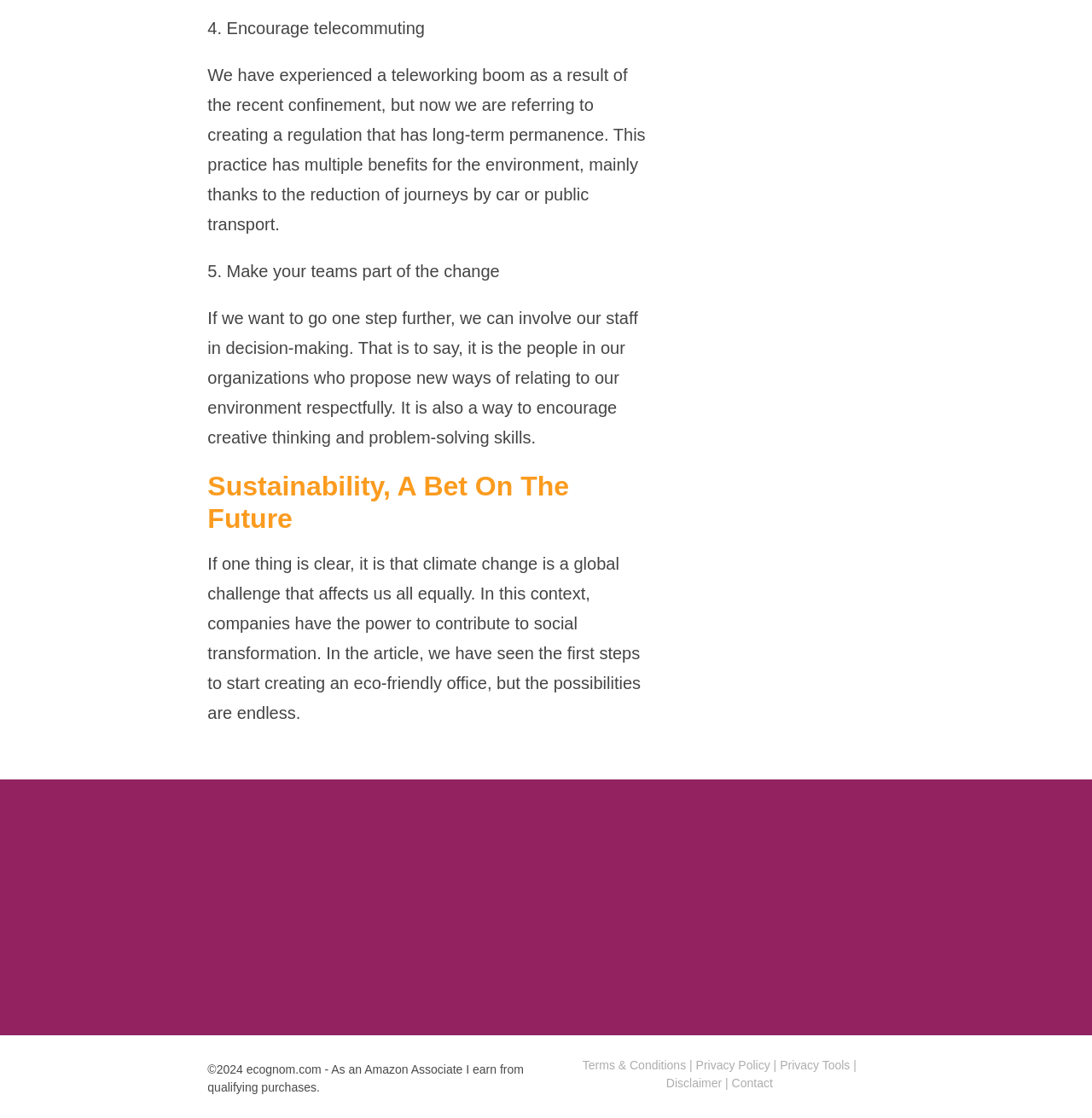Examine the image and give a thorough answer to the following question:
What is the benefit of telecommuting?

According to the webpage, one of the benefits of telecommuting is the reduction of journeys by car or public transport, which is beneficial for the environment.